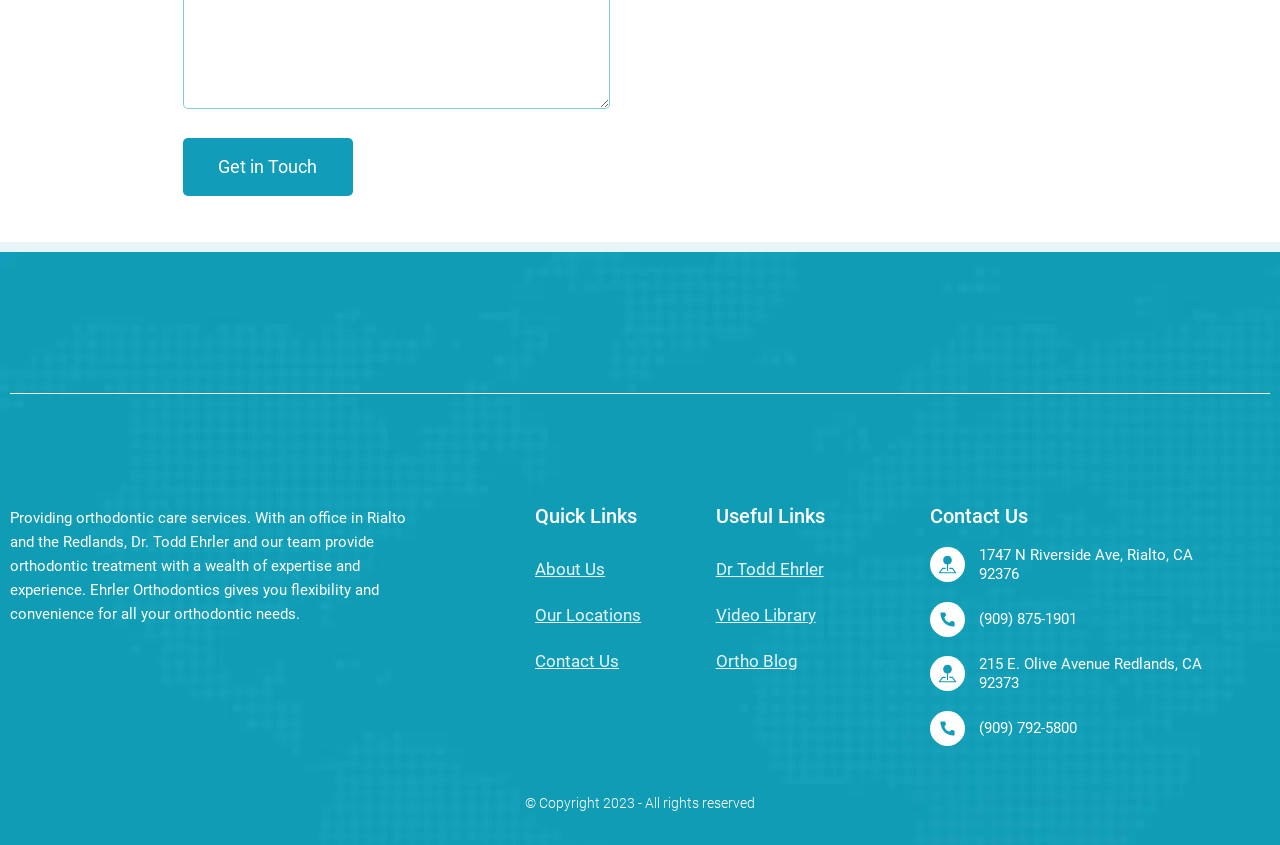Identify the bounding box coordinates for the element that needs to be clicked to fulfill this instruction: "Call the Redlands office". Provide the coordinates in the format of four float numbers between 0 and 1: [left, top, right, bottom].

[0.764, 0.851, 0.841, 0.872]